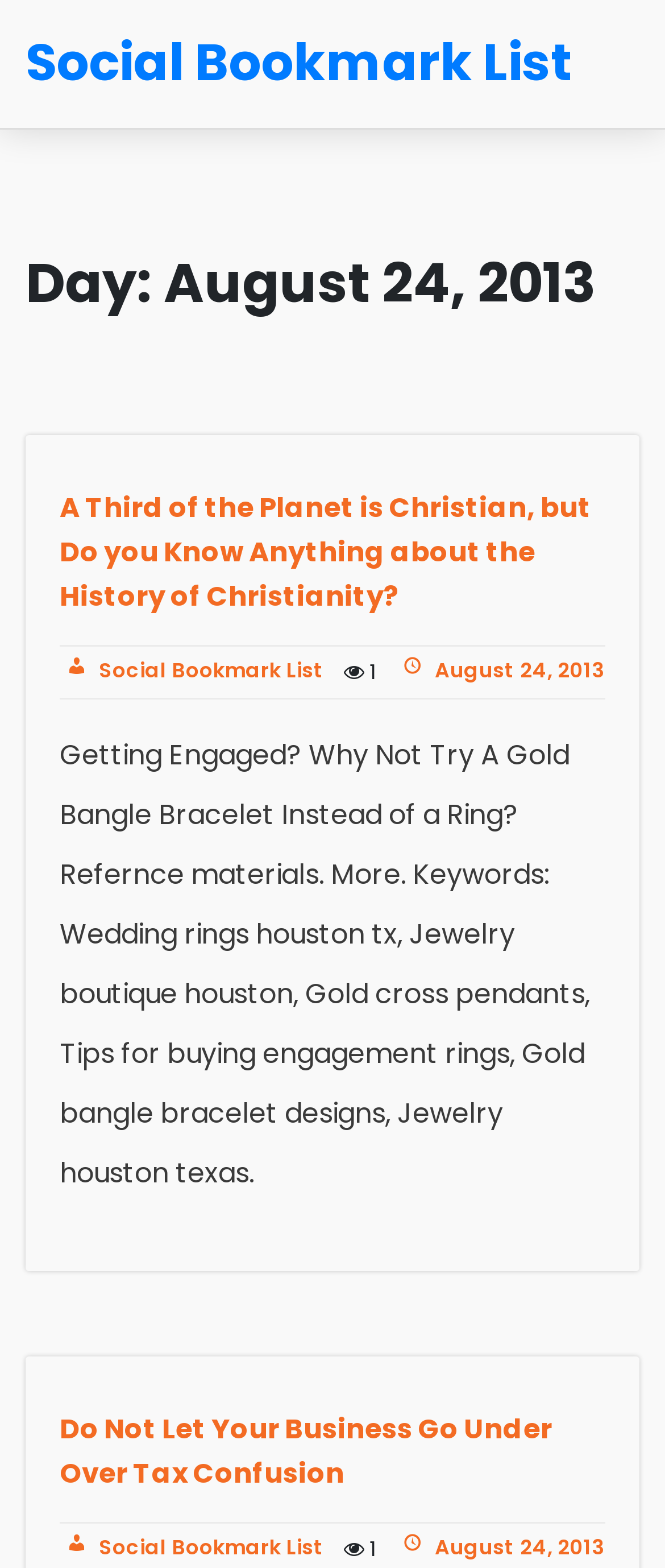Using the elements shown in the image, answer the question comprehensively: What is the symbol used to represent the social bookmark list?

The symbol '' is used to represent the social bookmark list, which can be found in the links ' Social Bookmark List' located below each article.